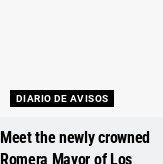What is the event being celebrated?
From the screenshot, provide a brief answer in one word or phrase.

Appointment of a new mayor